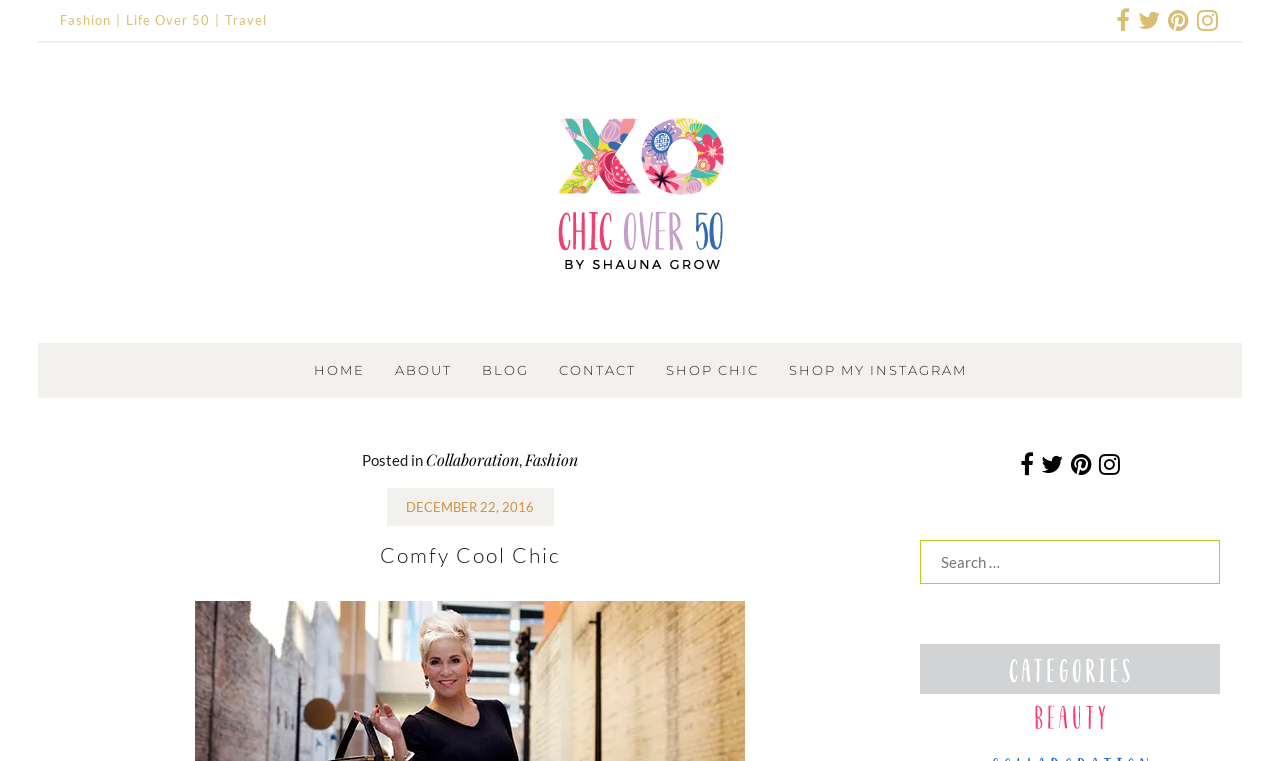Please determine the bounding box coordinates of the clickable area required to carry out the following instruction: "Shop Chic". The coordinates must be four float numbers between 0 and 1, represented as [left, top, right, bottom].

[0.508, 0.45, 0.604, 0.524]